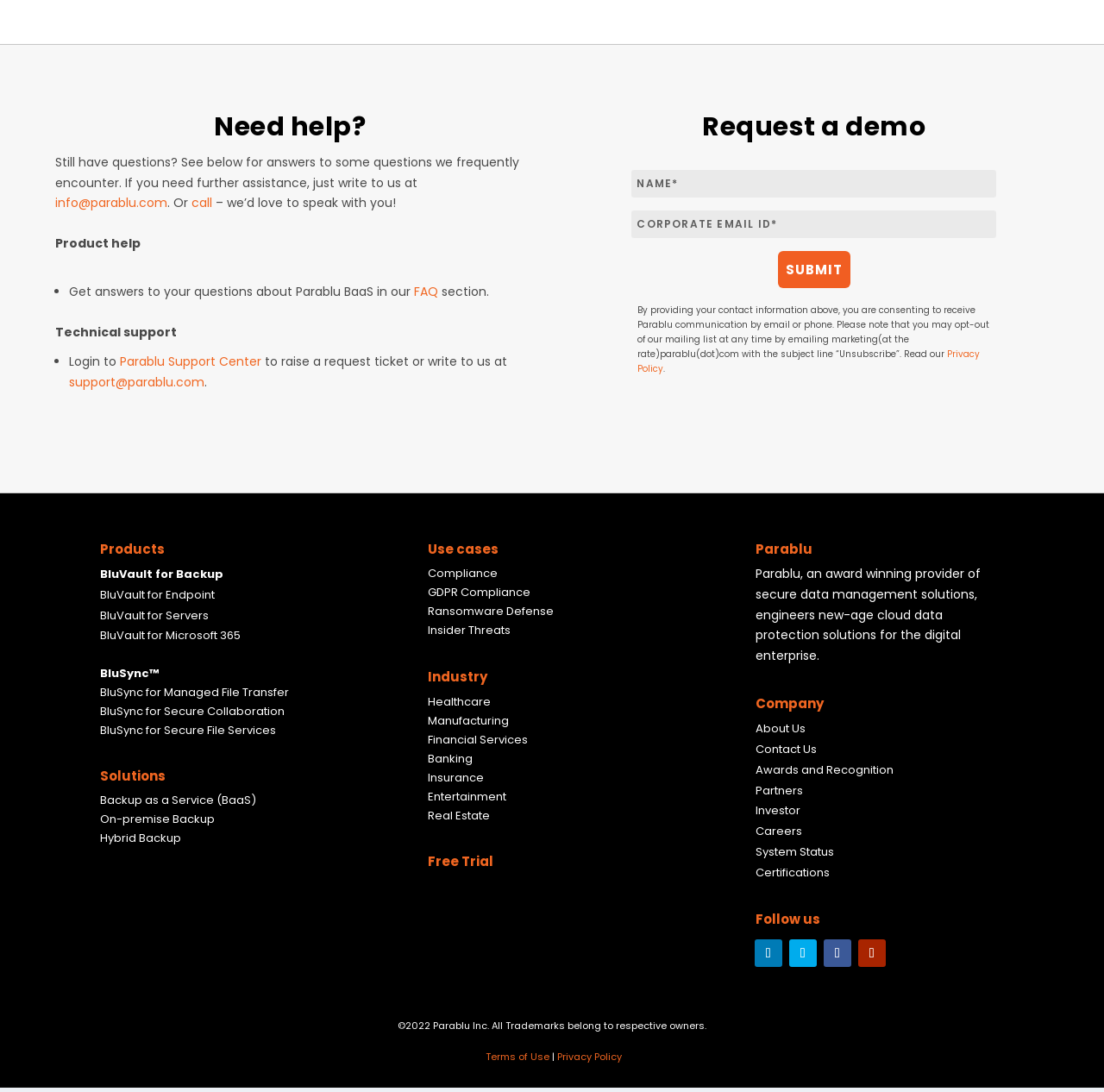Please determine the bounding box coordinates of the element to click on in order to accomplish the following task: "Fill in the 'Name*' field". Ensure the coordinates are four float numbers ranging from 0 to 1, i.e., [left, top, right, bottom].

[0.572, 0.132, 0.903, 0.158]